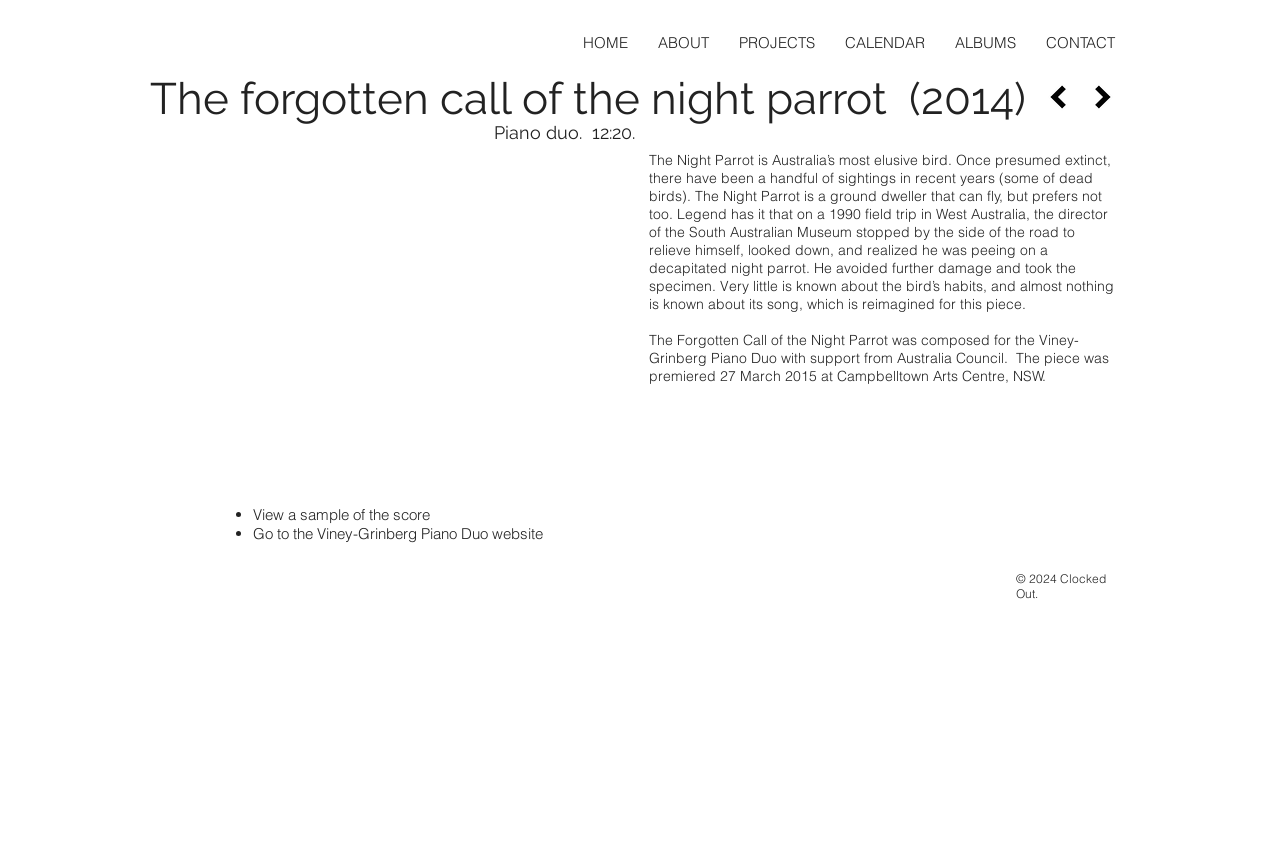Who composed the piece 'The Forgotten Call of the Night Parrot'?
Relying on the image, give a concise answer in one word or a brief phrase.

Not specified